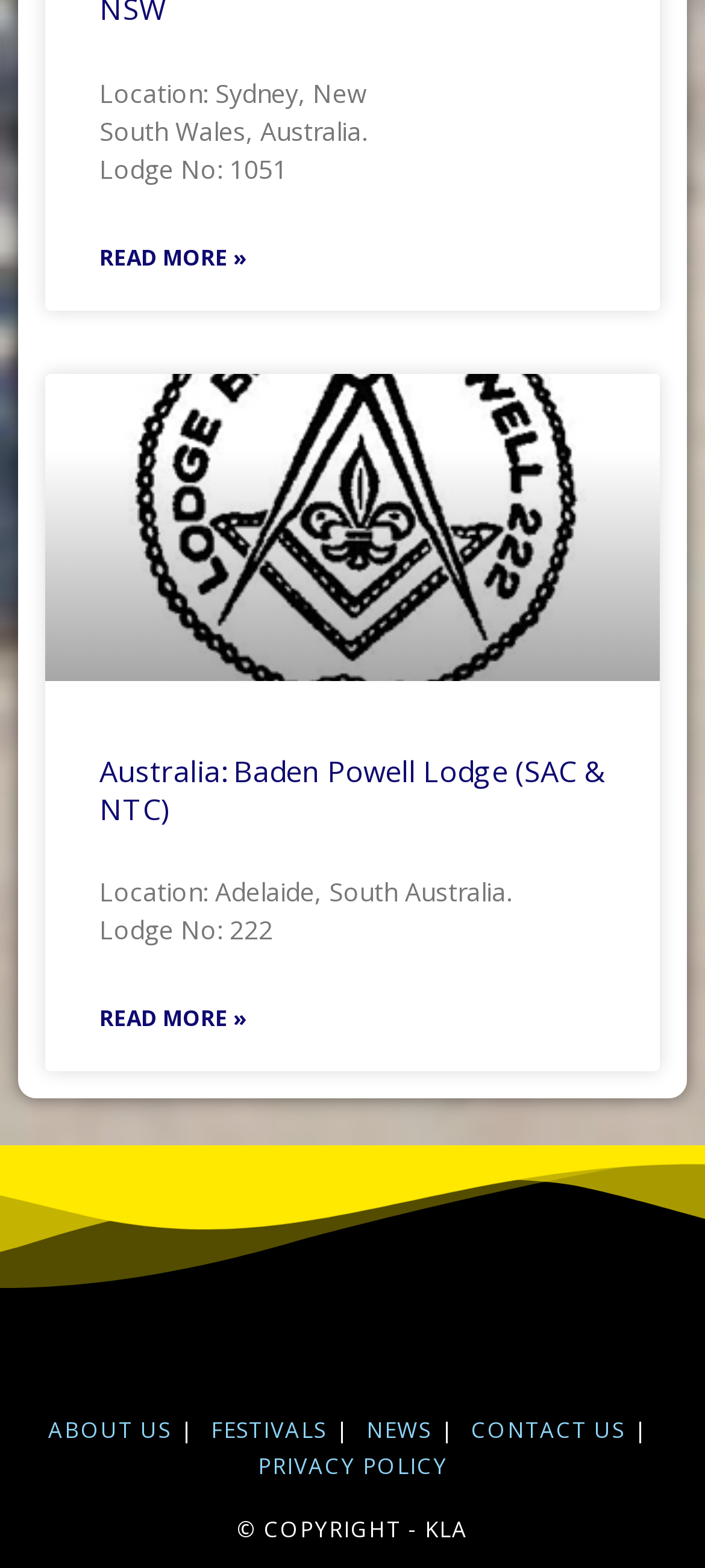Please give the bounding box coordinates of the area that should be clicked to fulfill the following instruction: "Go to ABOUT US page". The coordinates should be in the format of four float numbers from 0 to 1, i.e., [left, top, right, bottom].

[0.068, 0.902, 0.242, 0.922]